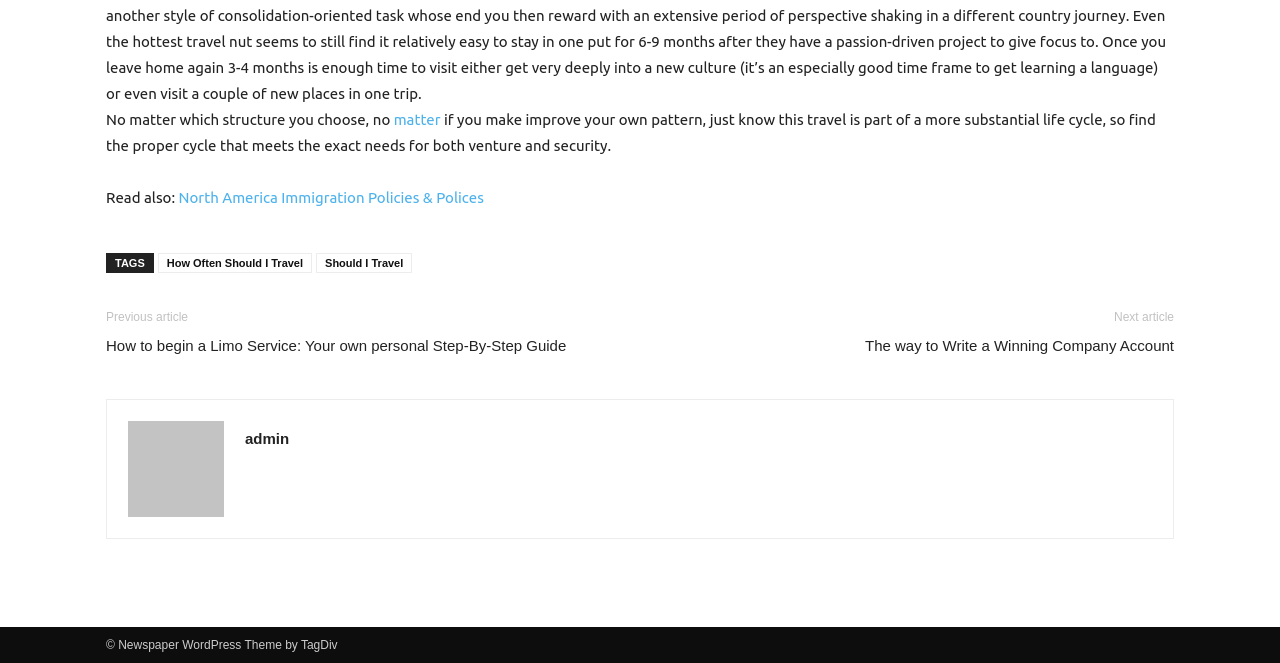What is the text that comes after 'Read also:'?
Based on the image, answer the question in a detailed manner.

The text that comes after 'Read also:' is a link to 'North America Immigration Policies & Polices', which is indicated by the OCR text 'Read also:' followed by the link text.